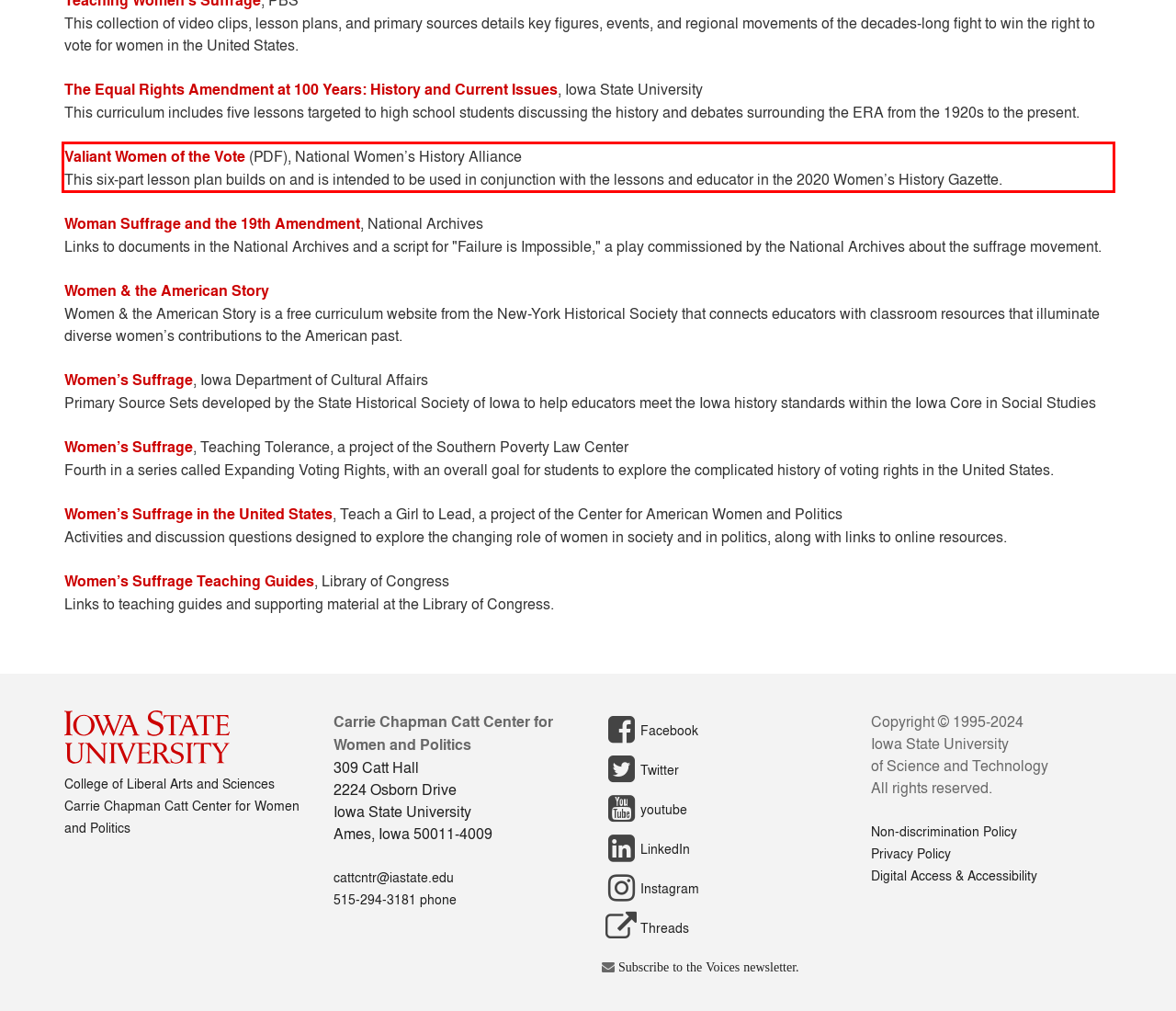You have a screenshot with a red rectangle around a UI element. Recognize and extract the text within this red bounding box using OCR.

Valiant Women of the Vote (PDF), National Women’s History Alliance This six-part lesson plan builds on and is intended to be used in conjunction with the lessons and educator in the 2020 Women’s History Gazette.